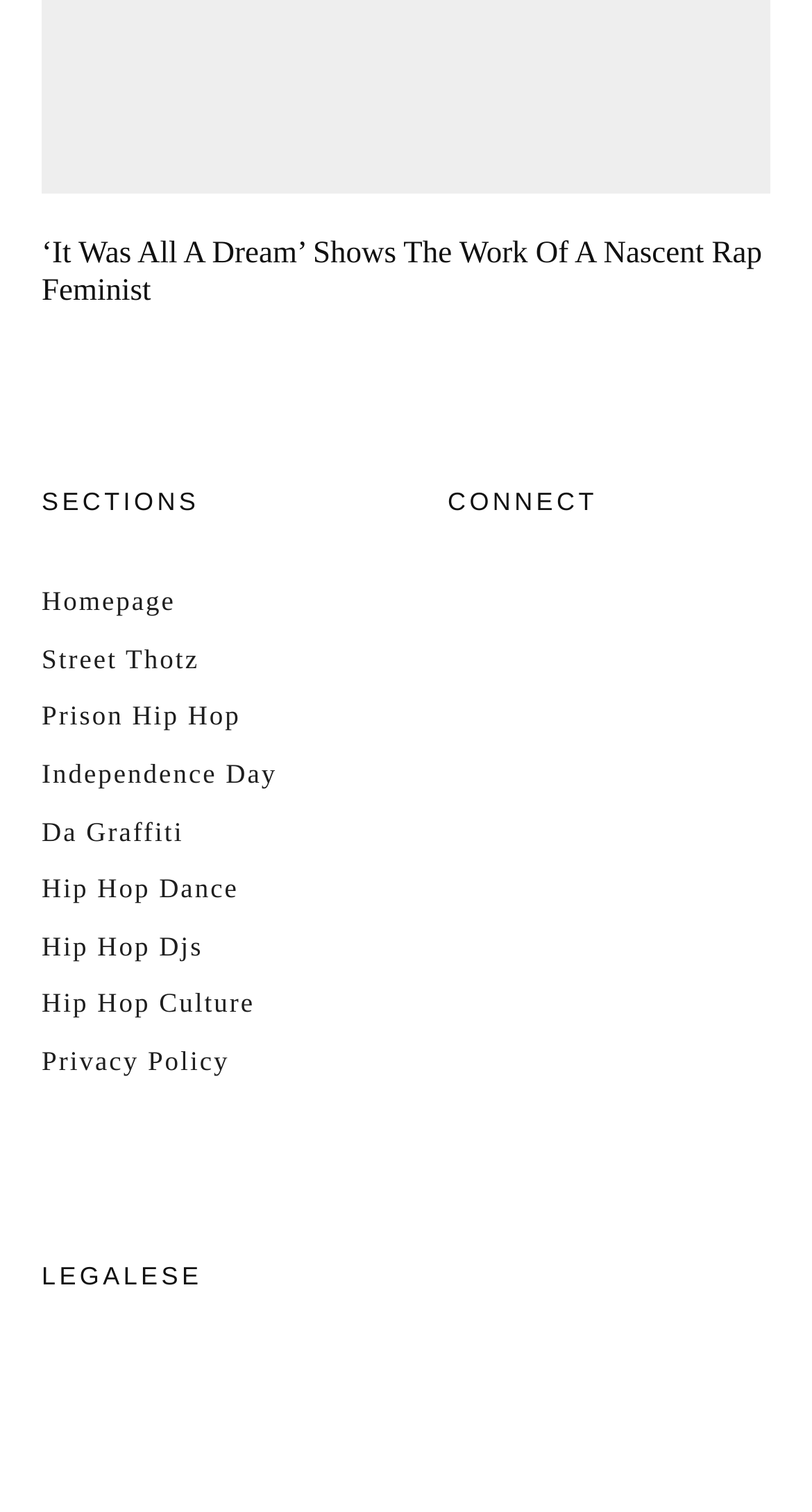What is the last link in the 'SECTIONS' list?
Please provide a comprehensive and detailed answer to the question.

The last link in the 'SECTIONS' list is 'Hip Hop Culture', which is located at the bottom of the list with a bounding box coordinate of [0.051, 0.653, 0.314, 0.674].